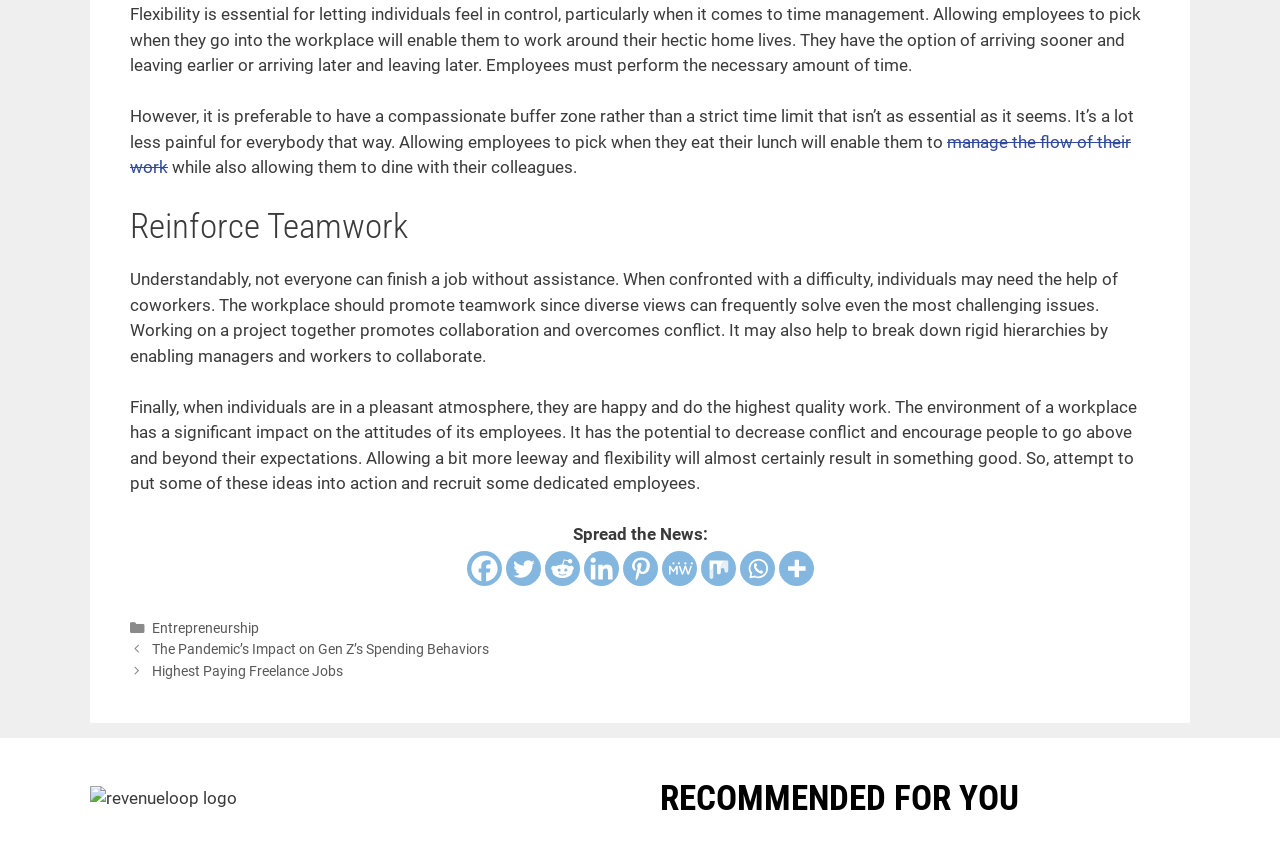Using the description: "Highest Paying Freelance Jobs", determine the UI element's bounding box coordinates. Ensure the coordinates are in the format of four float numbers between 0 and 1, i.e., [left, top, right, bottom].

[0.118, 0.784, 0.268, 0.804]